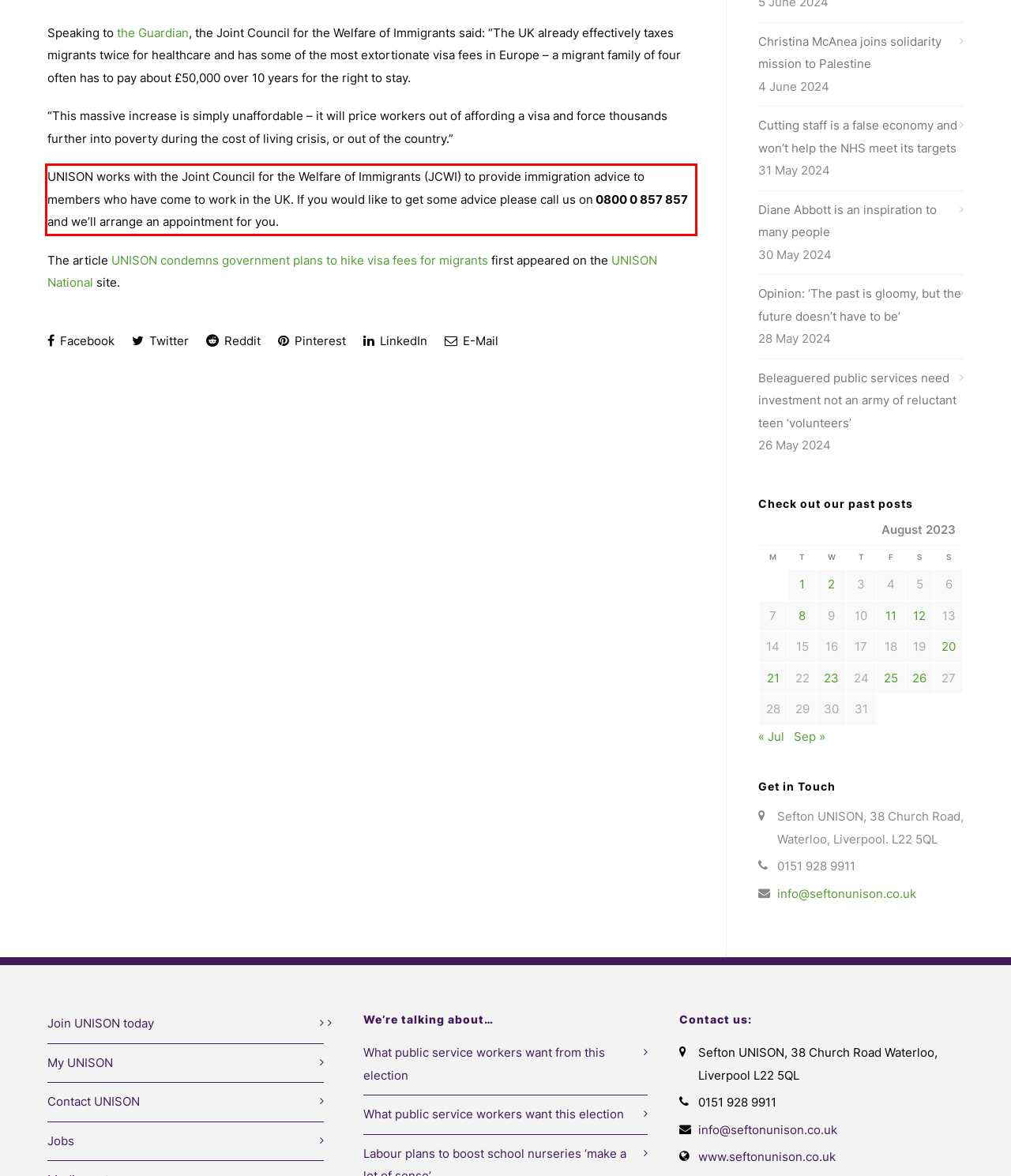Within the provided webpage screenshot, find the red rectangle bounding box and perform OCR to obtain the text content.

UNISON works with the Joint Council for the Welfare of Immigrants (JCWI) to provide immigration advice to members who have come to work in the UK. If you would like to get some advice please call us on 0800 0 857 857 and we’ll arrange an appointment for you.